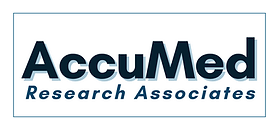What shape is the logo framed within?
Based on the image, answer the question in a detailed manner.

The caption describes the logo as being framed within a simple rectangular border, which enhances its visibility and impact.